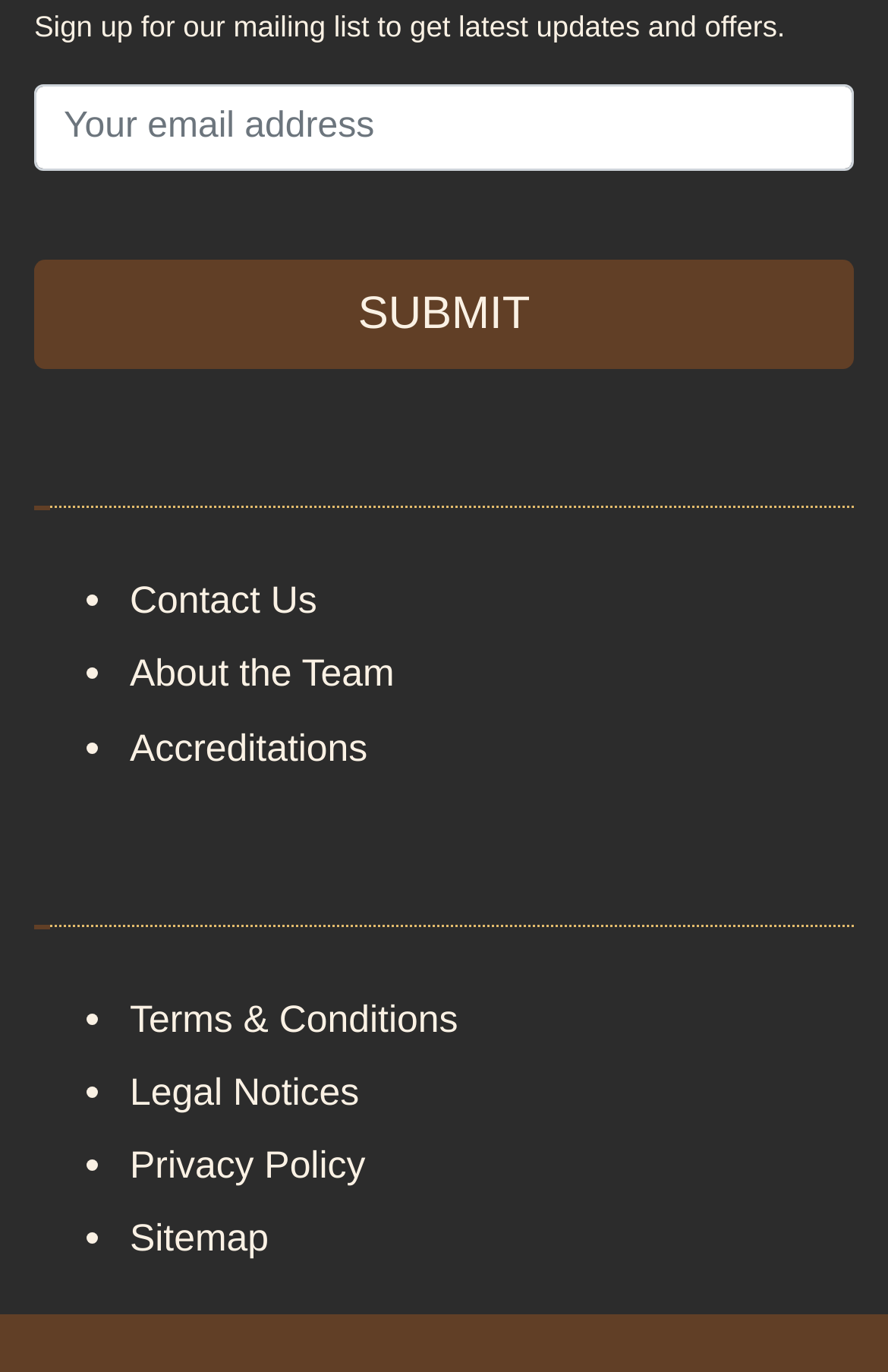Please determine the bounding box coordinates for the UI element described here. Use the format (top-left x, top-left y, bottom-right x, bottom-right y) with values bounded between 0 and 1: Legal Notices

[0.146, 0.78, 0.404, 0.812]